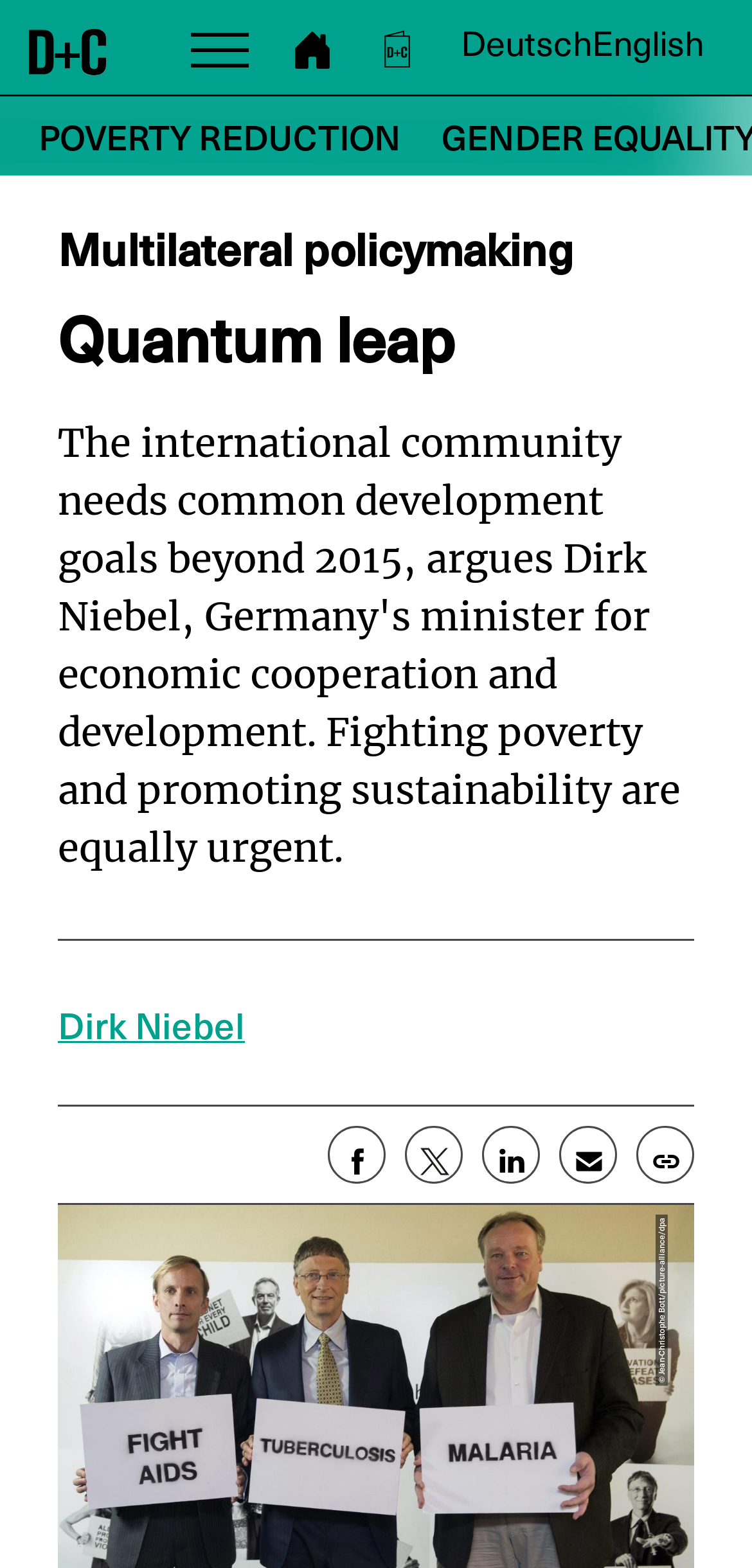How many languages can the webpage be translated to?
Please answer the question as detailed as possible based on the image.

I found two language links, 'Deutsch' and 'English', which suggest that the webpage can be translated to these two languages.